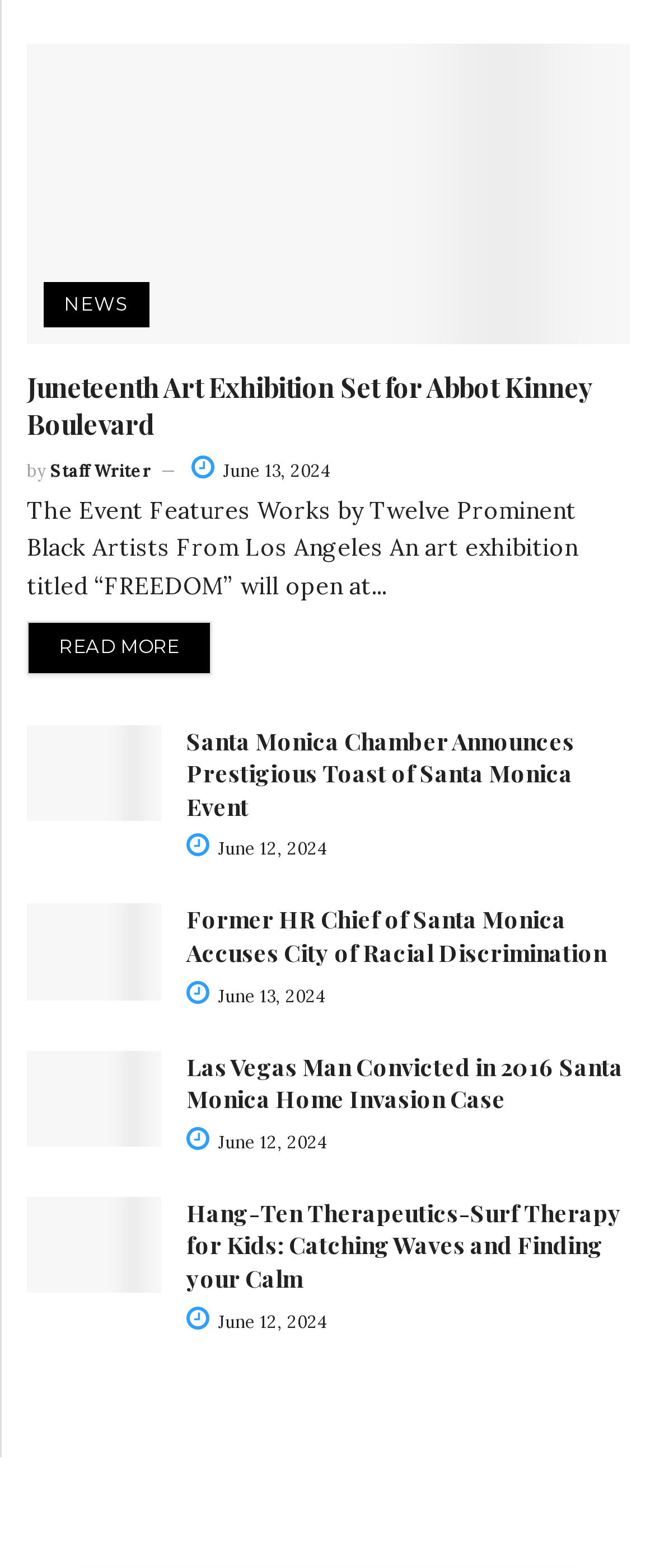Provide a single word or phrase answer to the question: 
How many articles are displayed on this webpage?

5